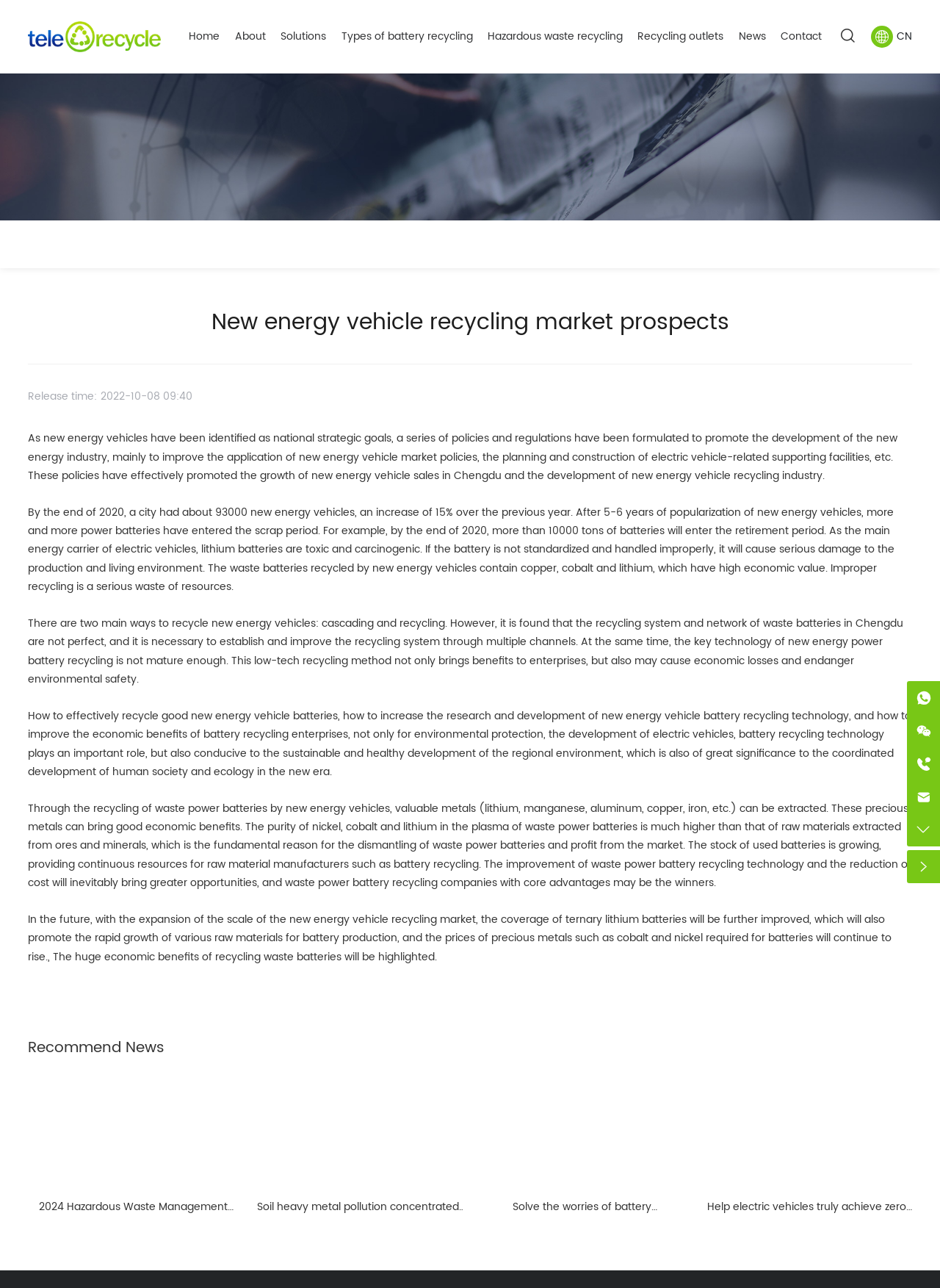Locate the bounding box coordinates of the item that should be clicked to fulfill the instruction: "Contact through WhatsApp".

[0.965, 0.529, 1.0, 0.554]